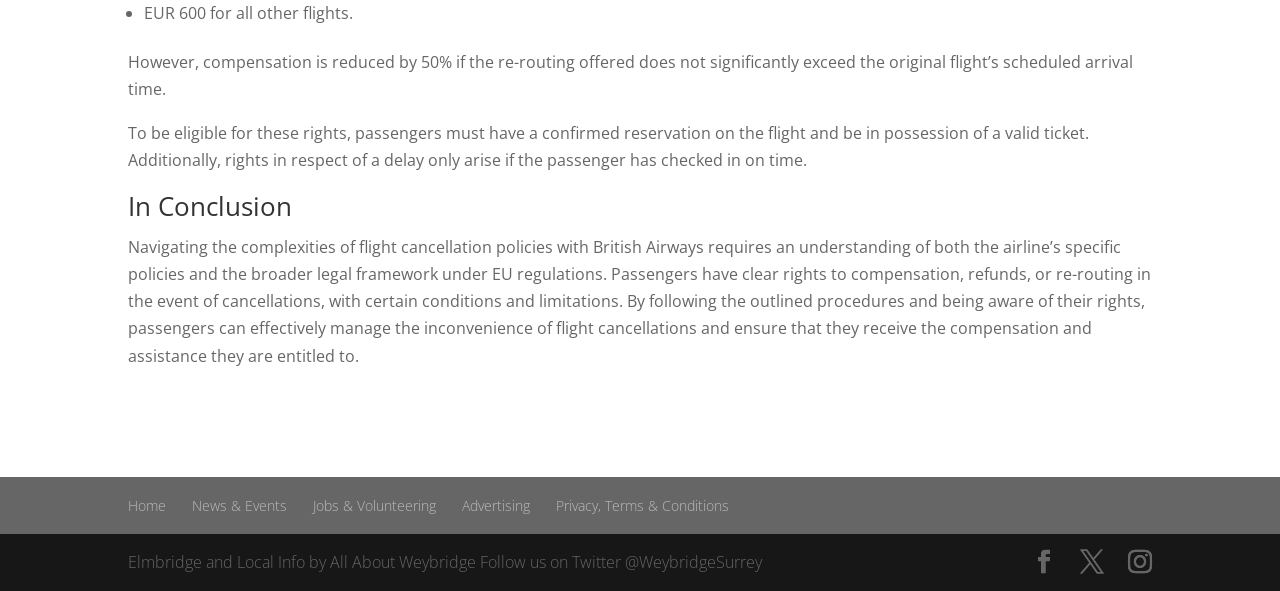What is the text next to 'Follow us on Twitter'?
Please give a detailed and elaborate answer to the question.

The answer can be found by analyzing the link element with the text '@WeybridgeSurrey' which is located next to the StaticText element with the text 'Follow us on Twitter'.